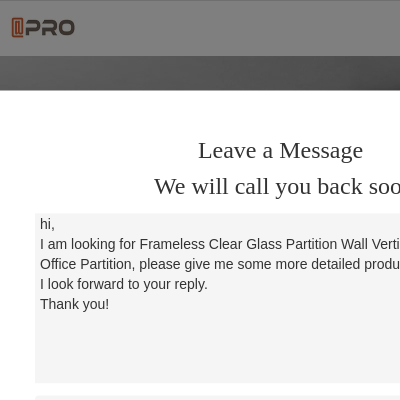Explain what is happening in the image with as much detail as possible.

A user interface section inviting visitors to leave a message regarding the "Frameless Clear Glass Partition Wall Vertical Full View Interior Office Partition" product. The message prompt captures a user's inquiry about additional details for the partition wall, indicating readiness to engage and provide further information. The interface reassures users with a note stating, "We will call you back soon!" Above the message field is a box where the user has written, expressing their interest and request for more product information. This area focuses on facilitating customer communication and support for the specified product.